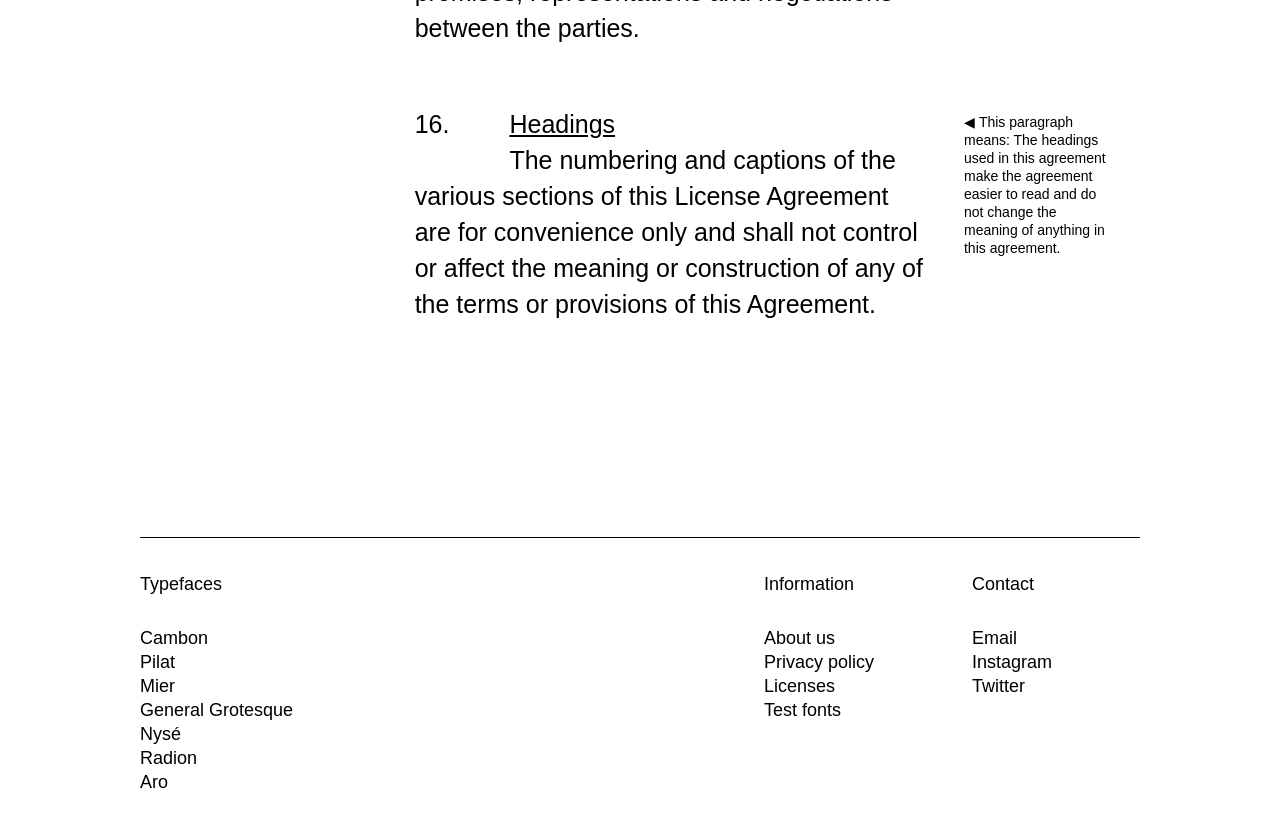Specify the bounding box coordinates of the area to click in order to follow the given instruction: "Sign up for the newsletter."

None